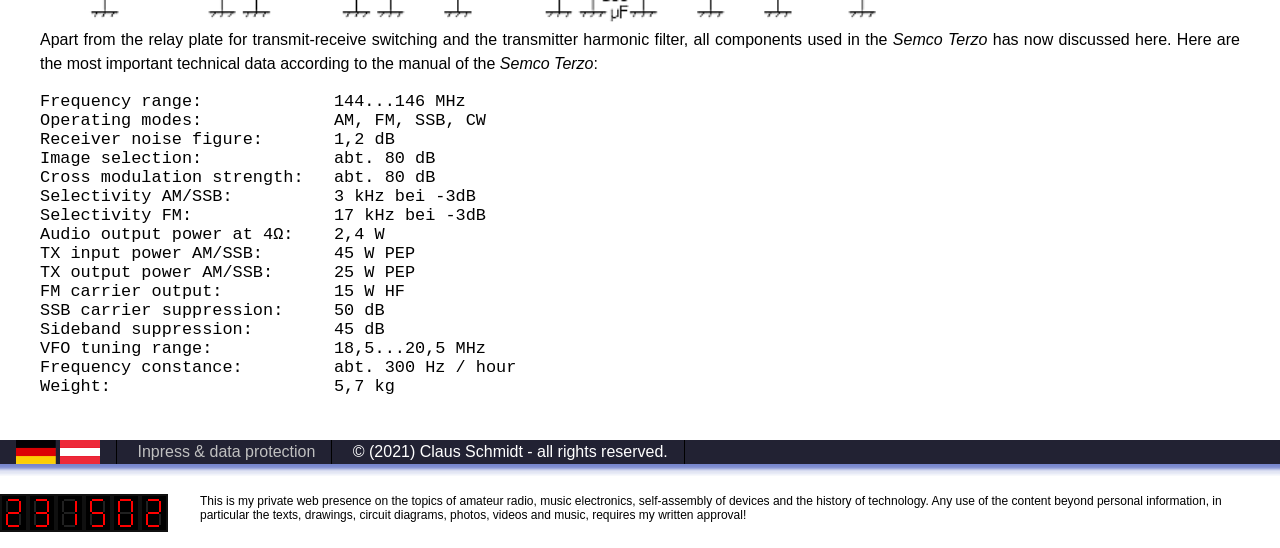What is the weight of the device?
Please provide a comprehensive and detailed answer to the question.

The weight of the device is mentioned in the technical data section, which specifies it as 5,7 kg.